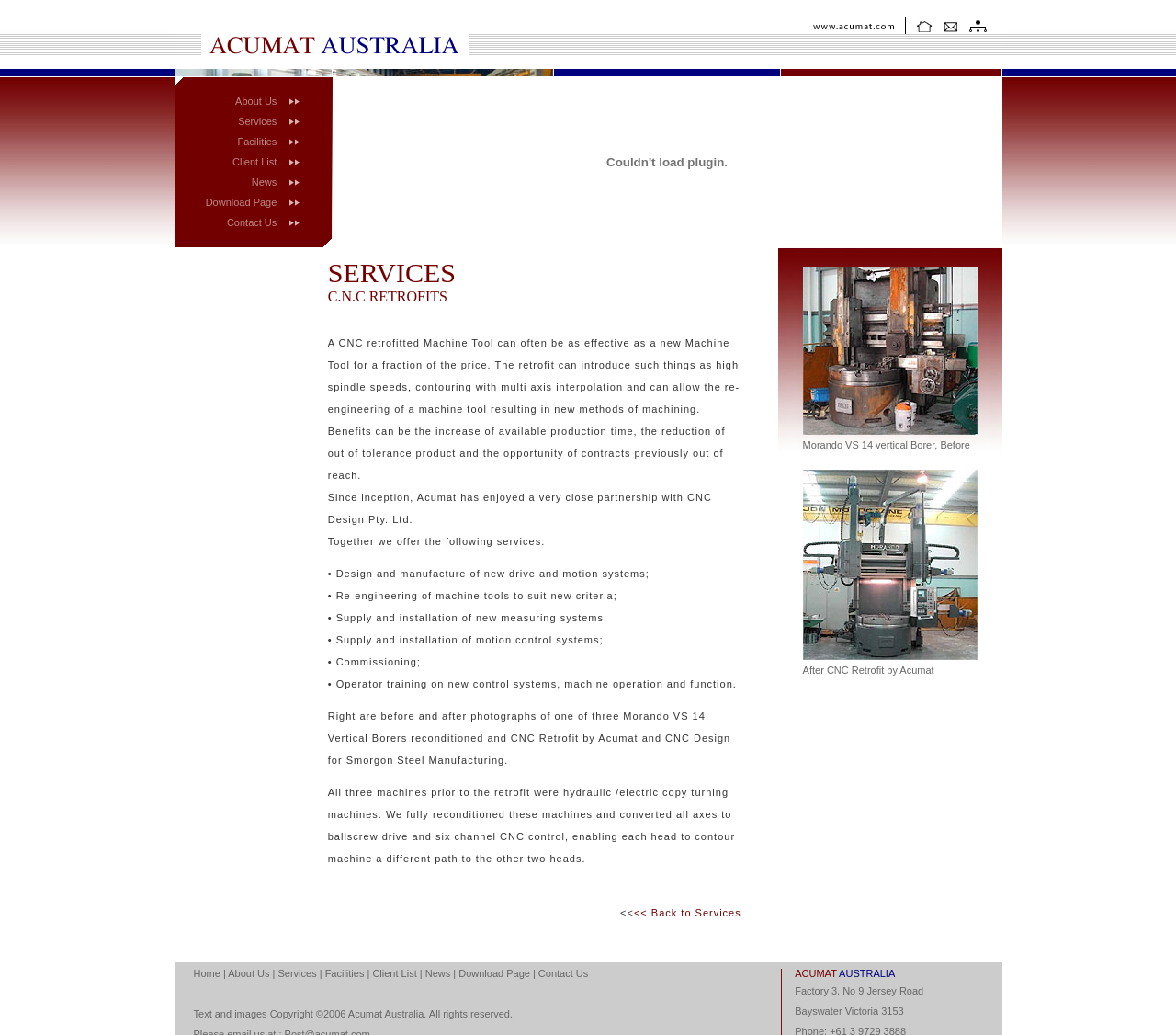Determine the bounding box coordinates for the UI element with the following description: "<<<< Back to Services". The coordinates should be four float numbers between 0 and 1, represented as [left, top, right, bottom].

[0.527, 0.877, 0.63, 0.887]